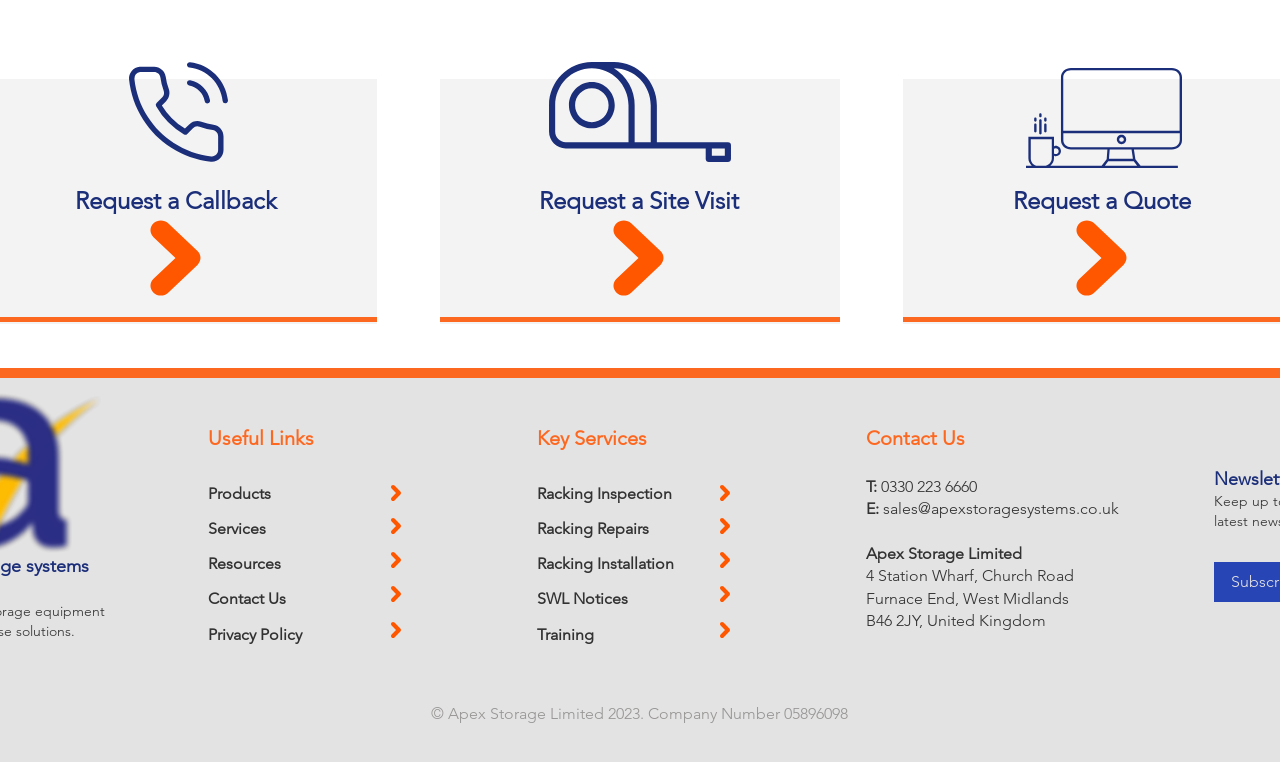What is the company's website?
Look at the webpage screenshot and answer the question with a detailed explanation.

I found the company's website 'www.apexstoragesystems.co.uk' in the button 'Visit Apex Storage Systems at www.apexstoragesystems.co.uk' at the top of the webpage.